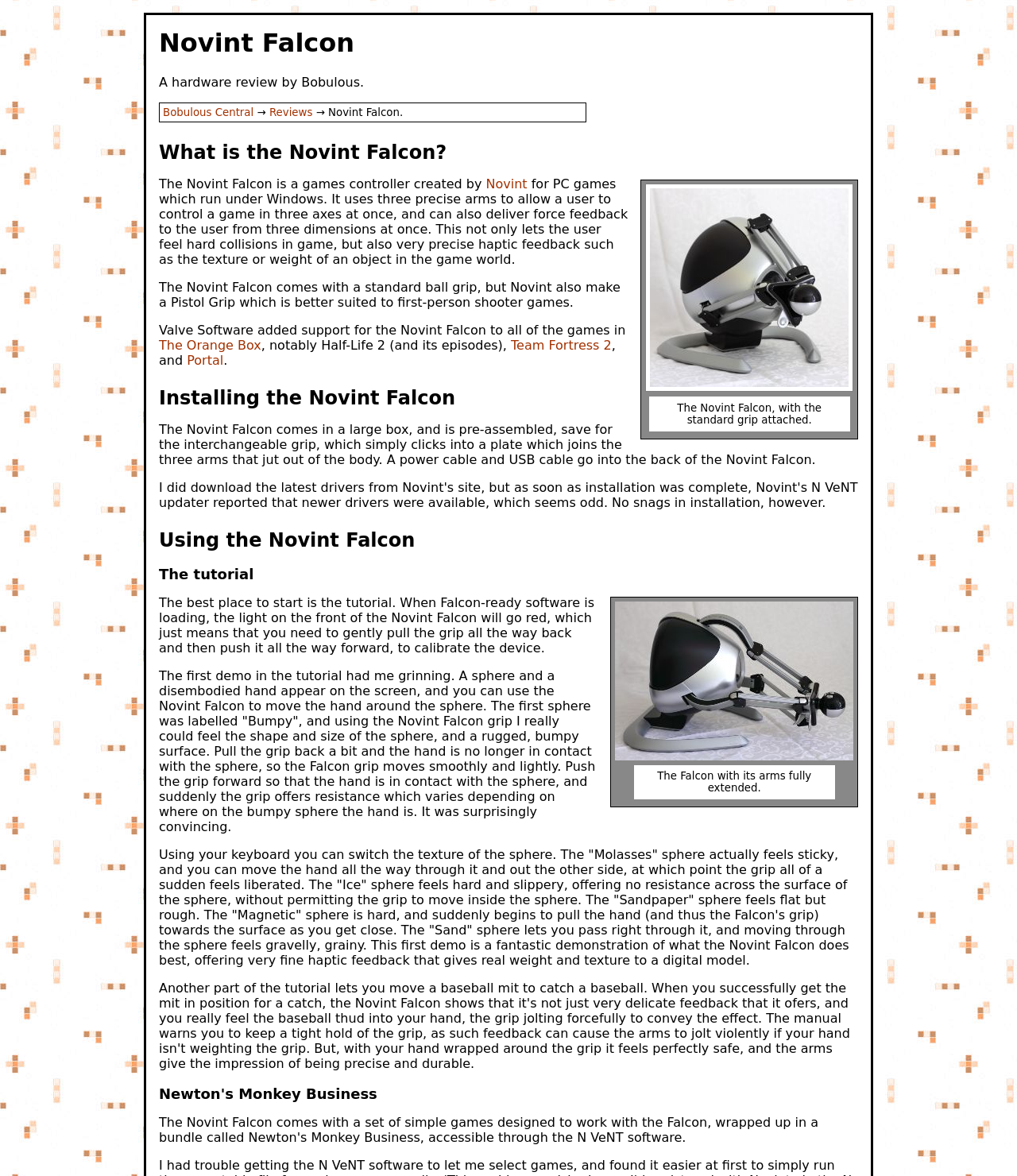Please specify the bounding box coordinates in the format (top-left x, top-left y, bottom-right x, bottom-right y), with all values as floating point numbers between 0 and 1. Identify the bounding box of the UI element described by: Reviews

[0.265, 0.091, 0.307, 0.101]